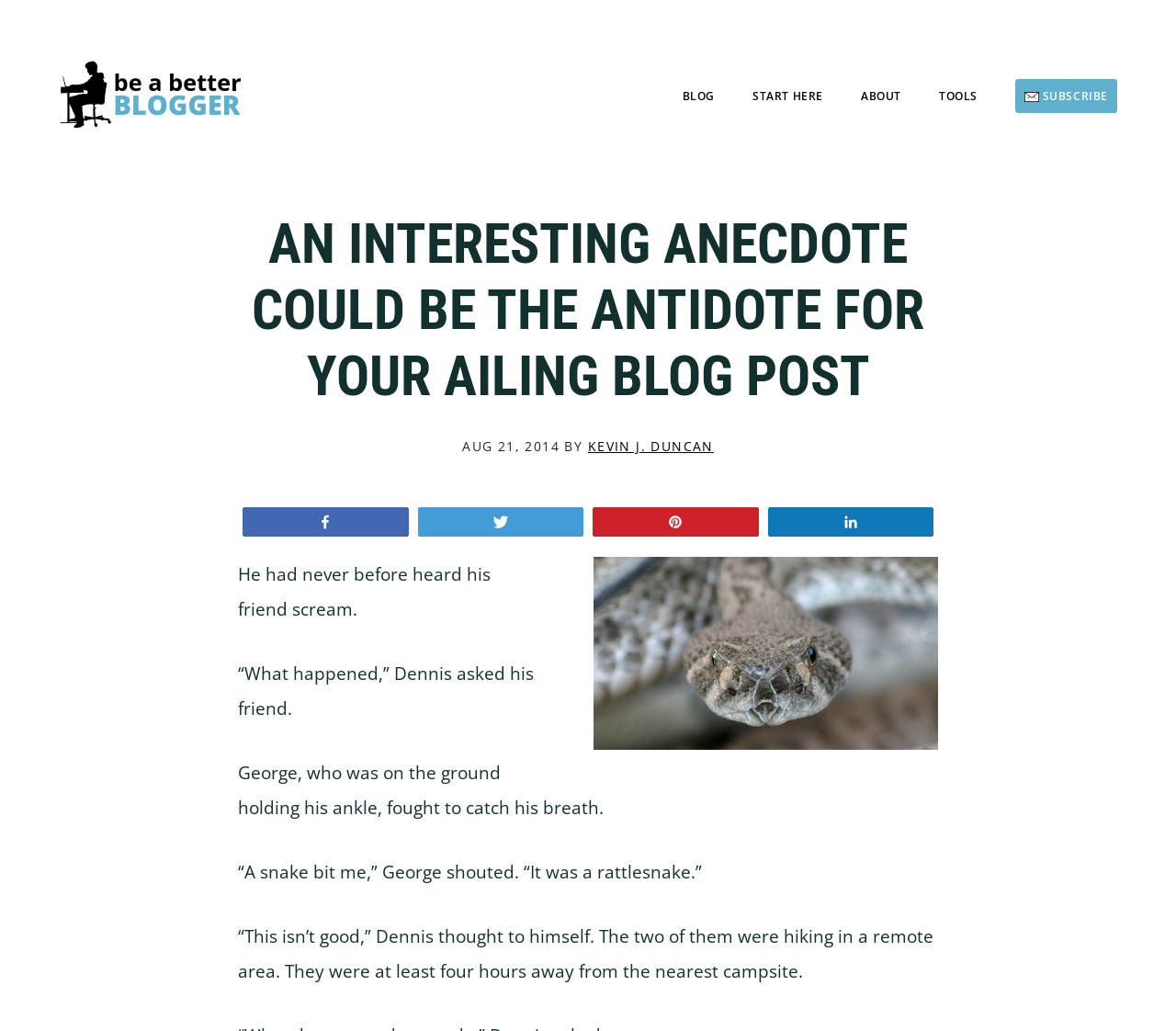Respond with a single word or short phrase to the following question: 
What is the category of the blog post?

BLOG